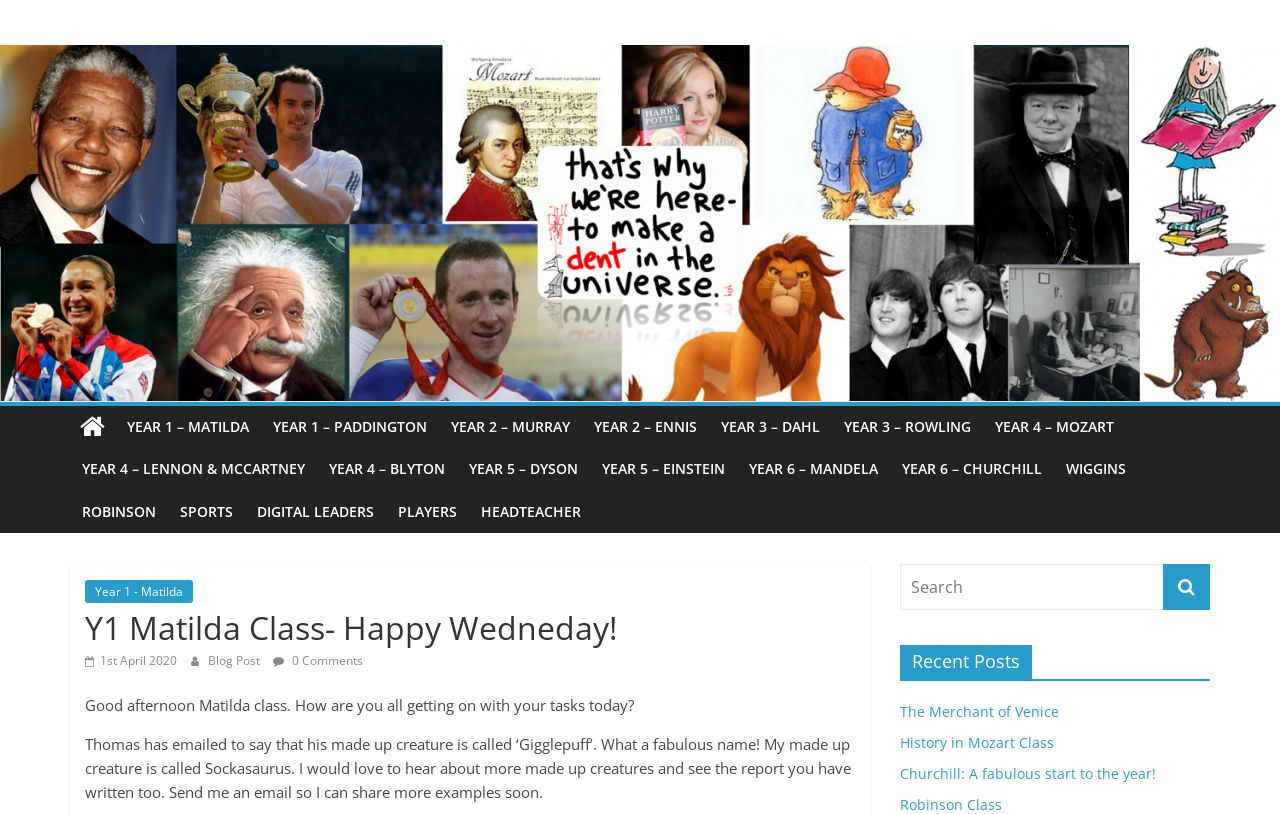Bounding box coordinates are given in the format (top-left x, top-left y, bottom-right x, bottom-right y). All values should be floating point numbers between 0 and 1. Provide the bounding box coordinate for the UI element described as: 1st April 2020

[0.066, 0.801, 0.138, 0.822]